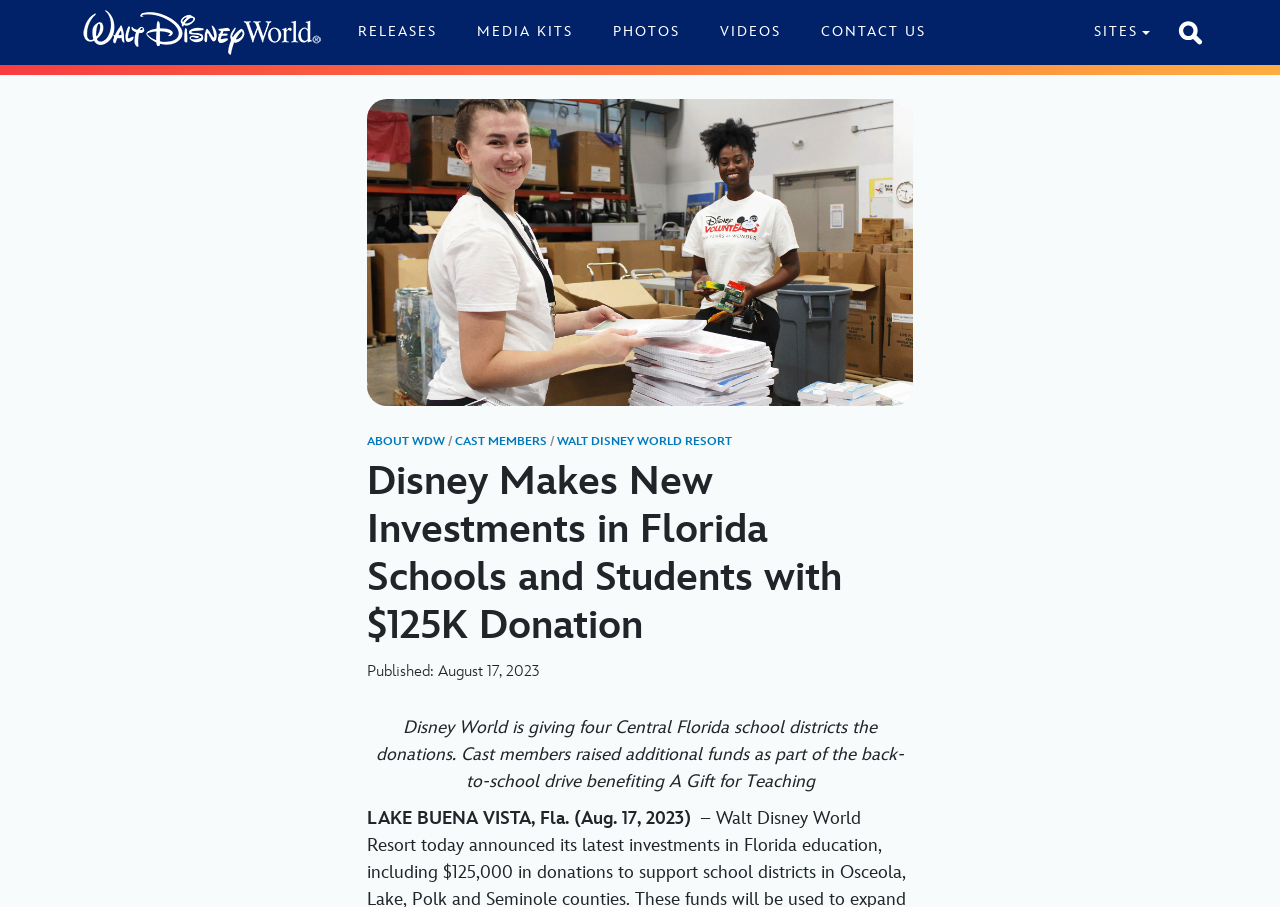Can you look at the image and give a comprehensive answer to the question:
What is the amount of donation?

The amount of donation can be found in the heading 'Disney Makes New Investments in Florida Schools and Students with $125K Donation' which is located in the middle of the webpage.